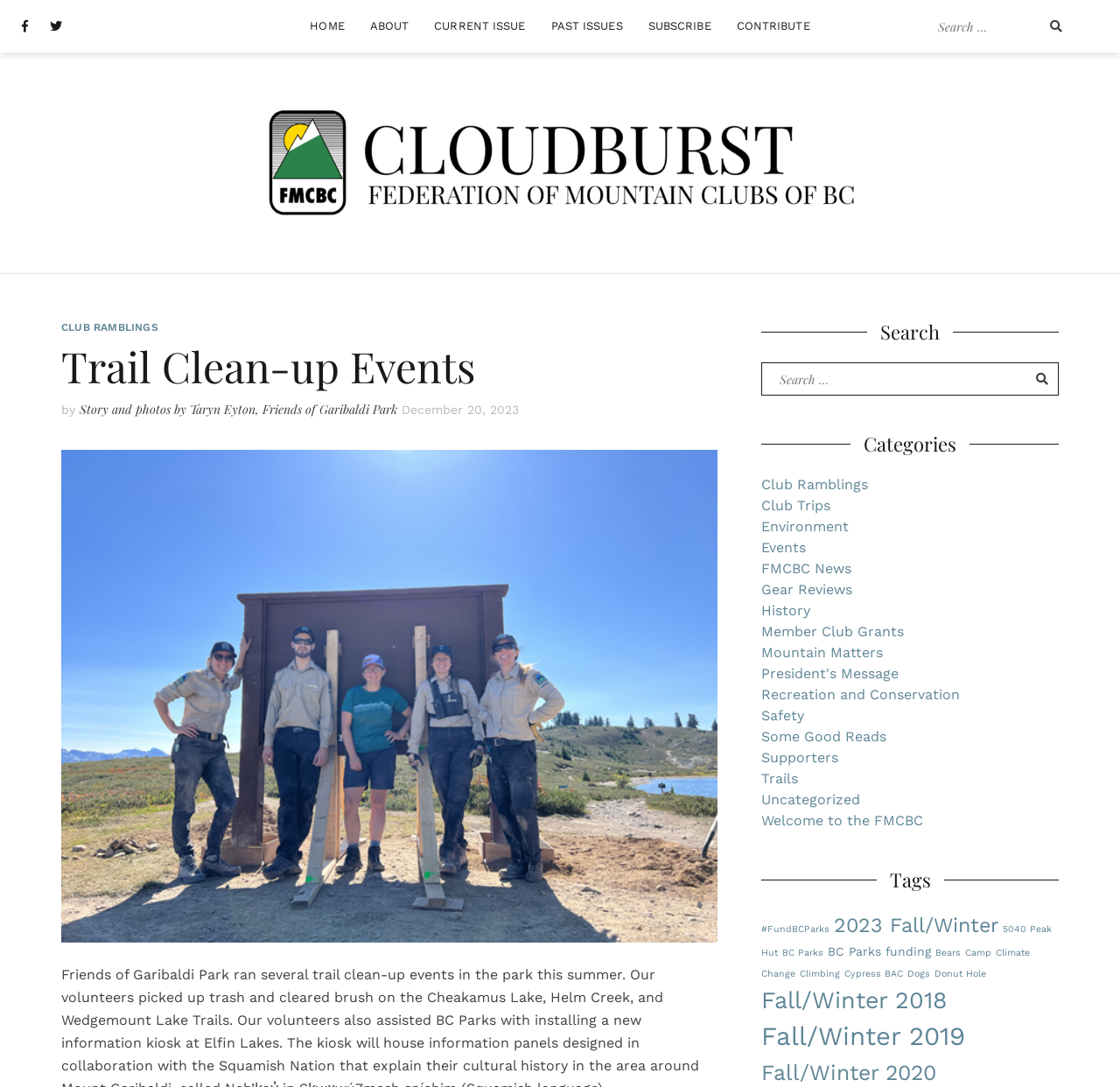Extract the top-level heading from the webpage and provide its text.

Trail Clean-up Events